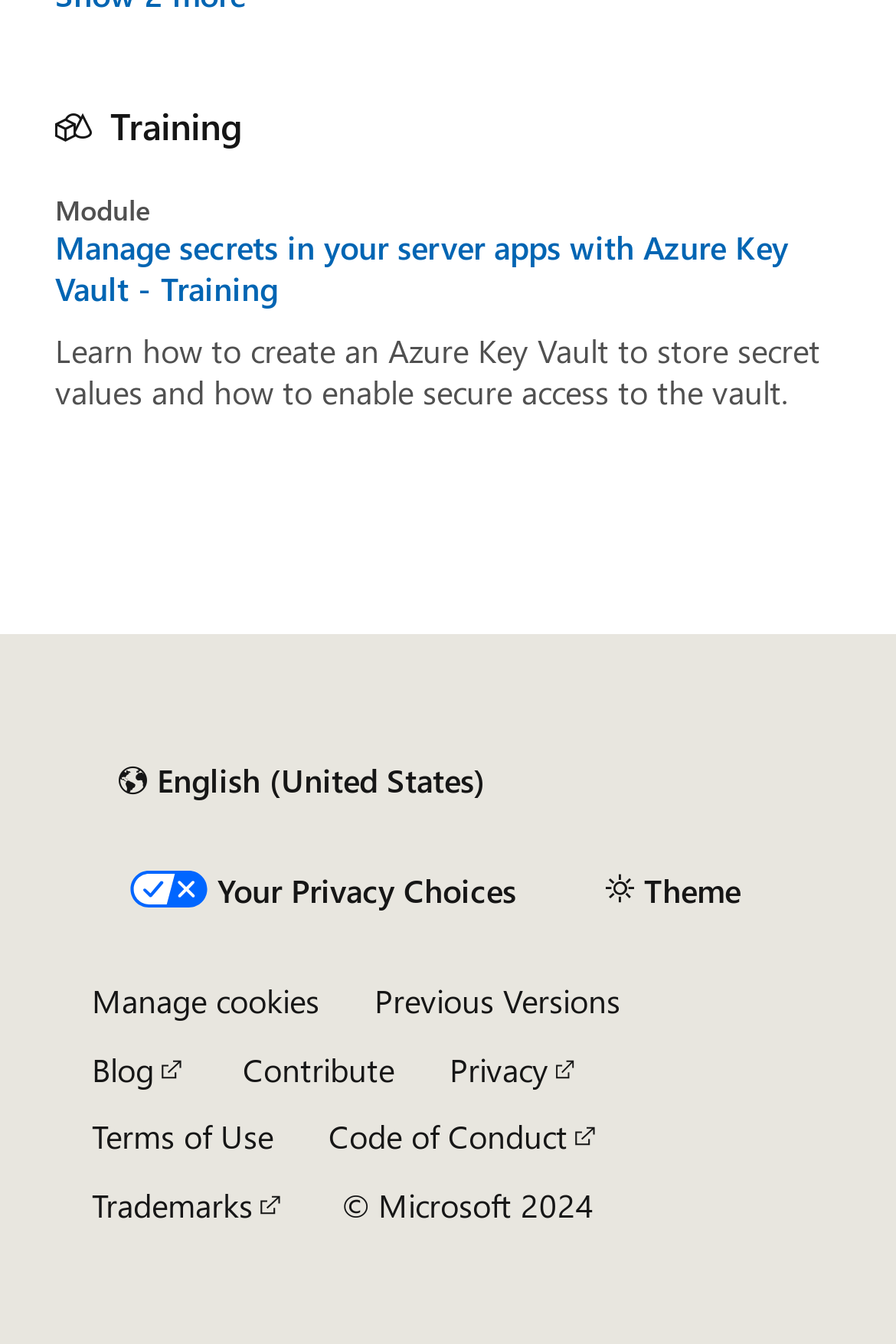Determine the bounding box coordinates for the area that should be clicked to carry out the following instruction: "Select a different content language".

[0.103, 0.554, 0.571, 0.608]